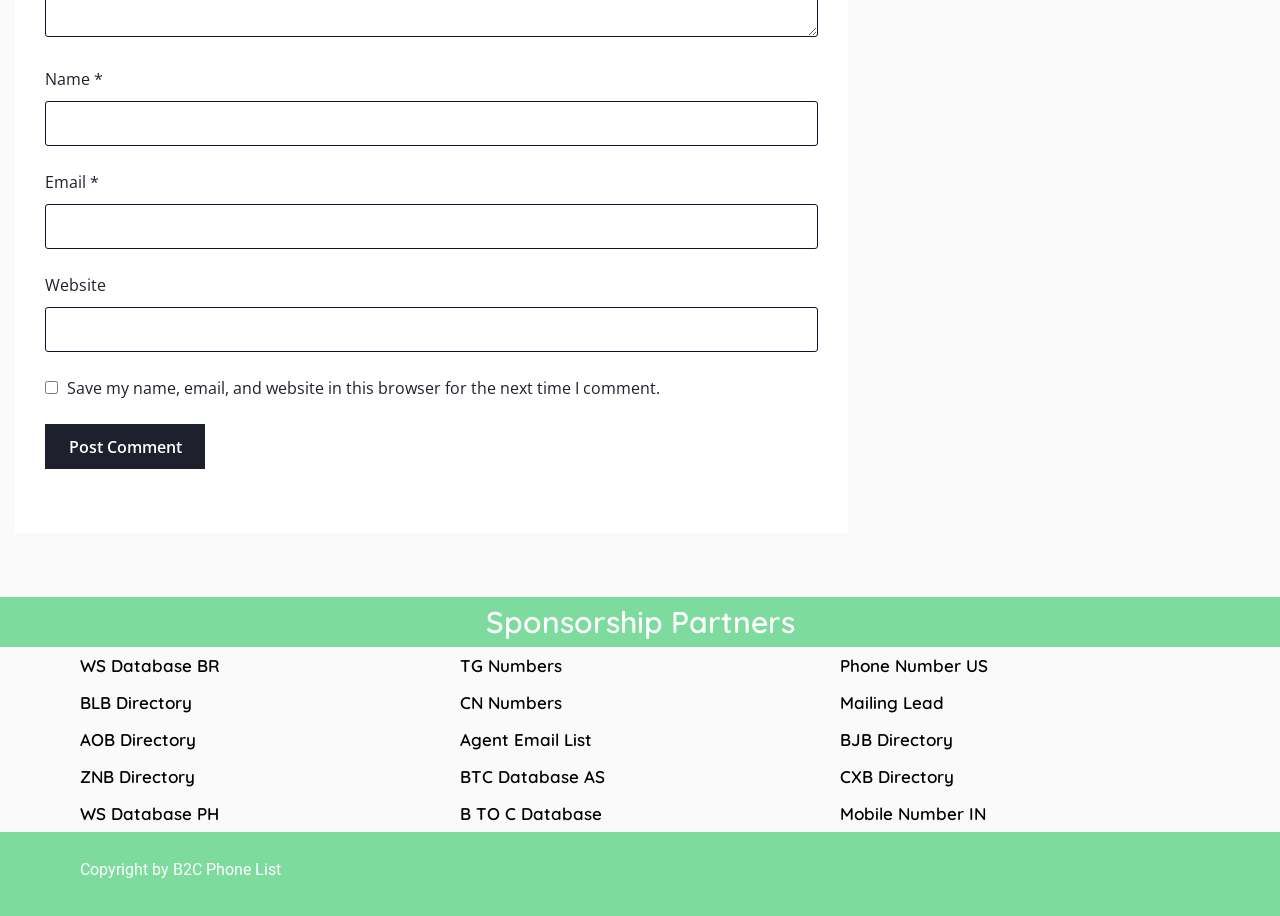What are the categories of directories listed?
Based on the image, answer the question with as much detail as possible.

The webpage lists several categories of directories, including Sponsorship Partners, WS Database BR, BLB Directory, AOB Directory, and others. These categories are listed as headings, with links to each directory below them.